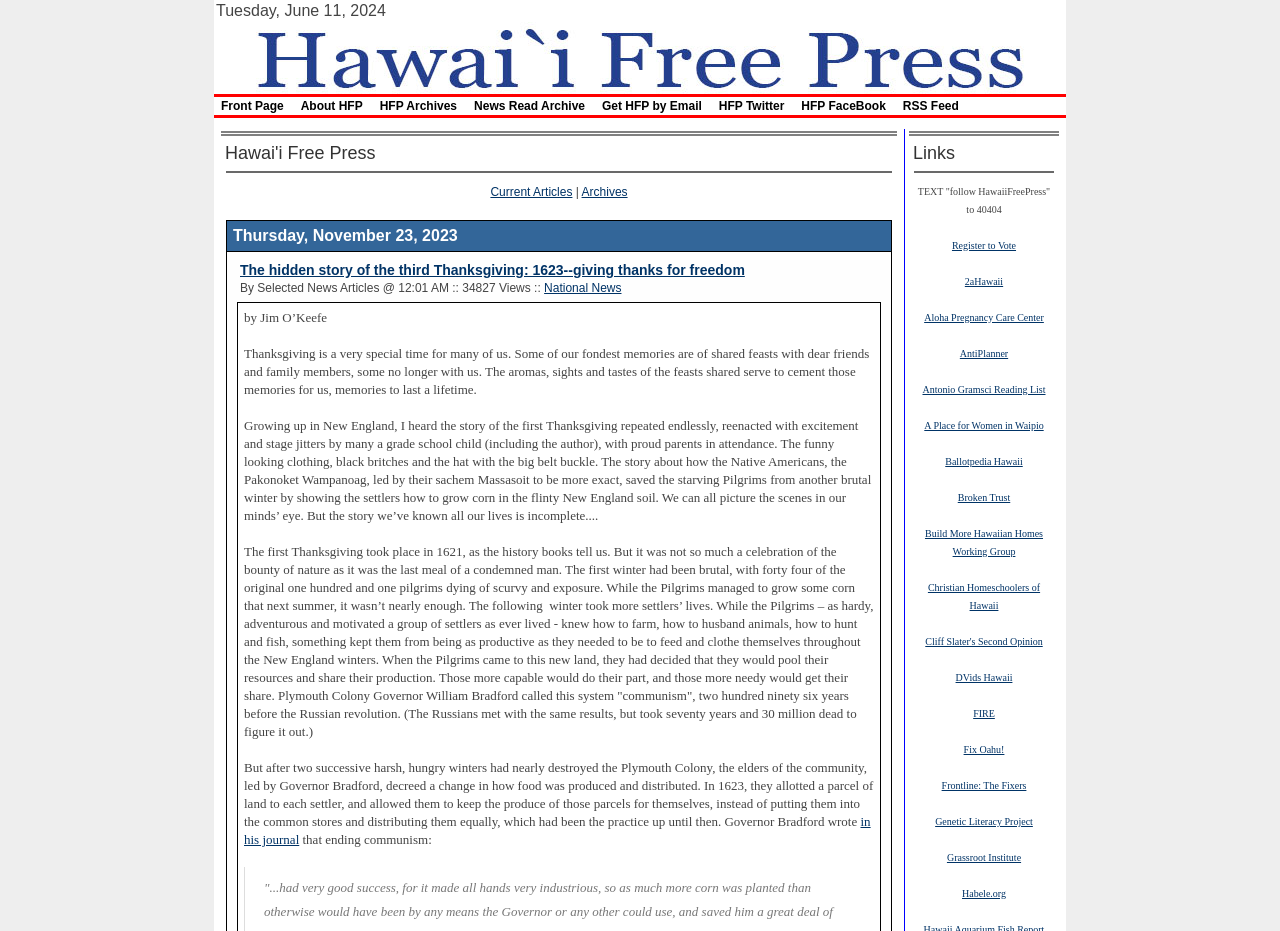Provide the bounding box coordinates for the area that should be clicked to complete the instruction: "Click on the 'Register to Vote' link".

[0.744, 0.256, 0.794, 0.271]